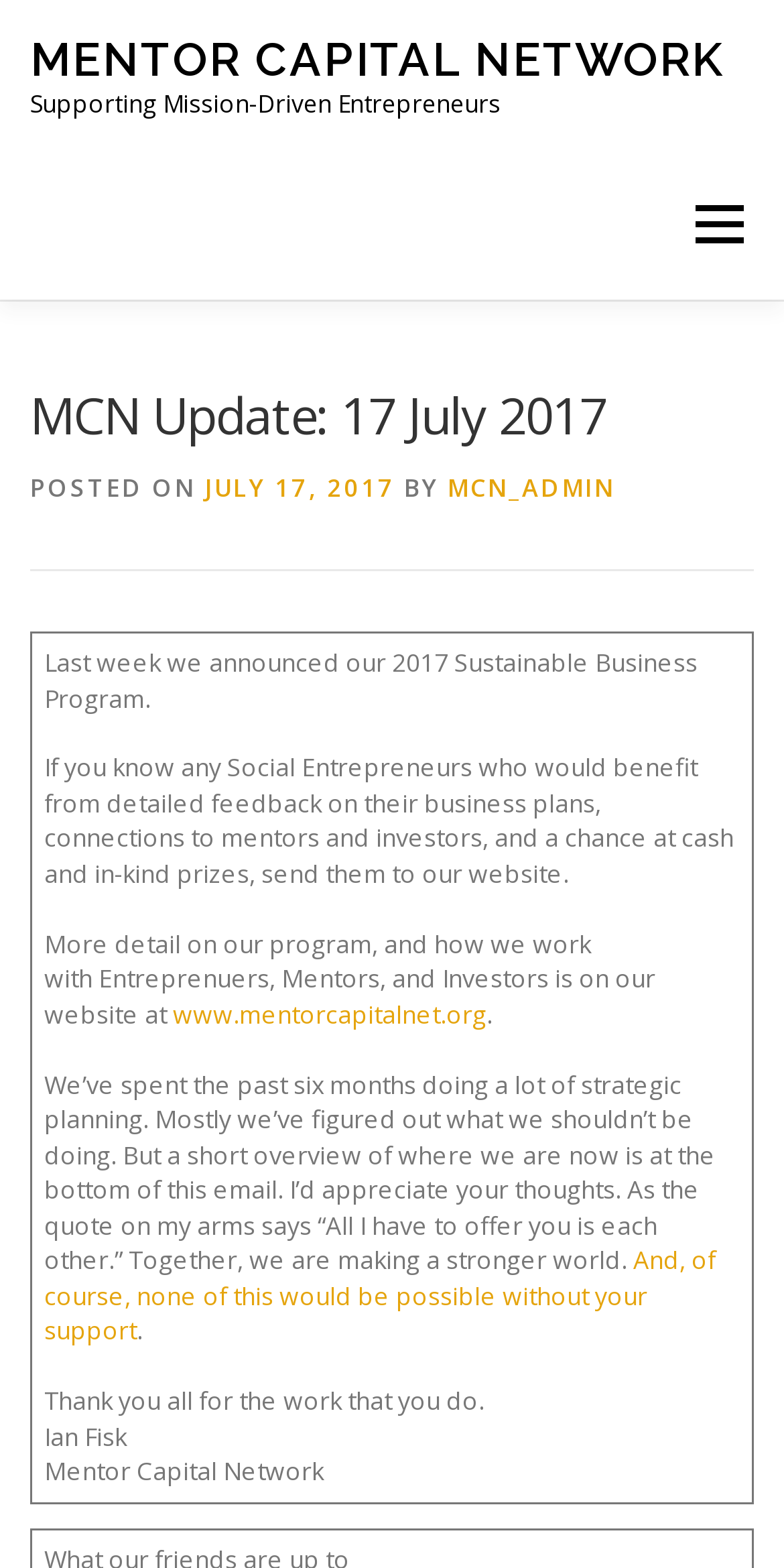Use a single word or phrase to answer this question: 
What is the website of the organization?

www.mentorcapitalnet.org